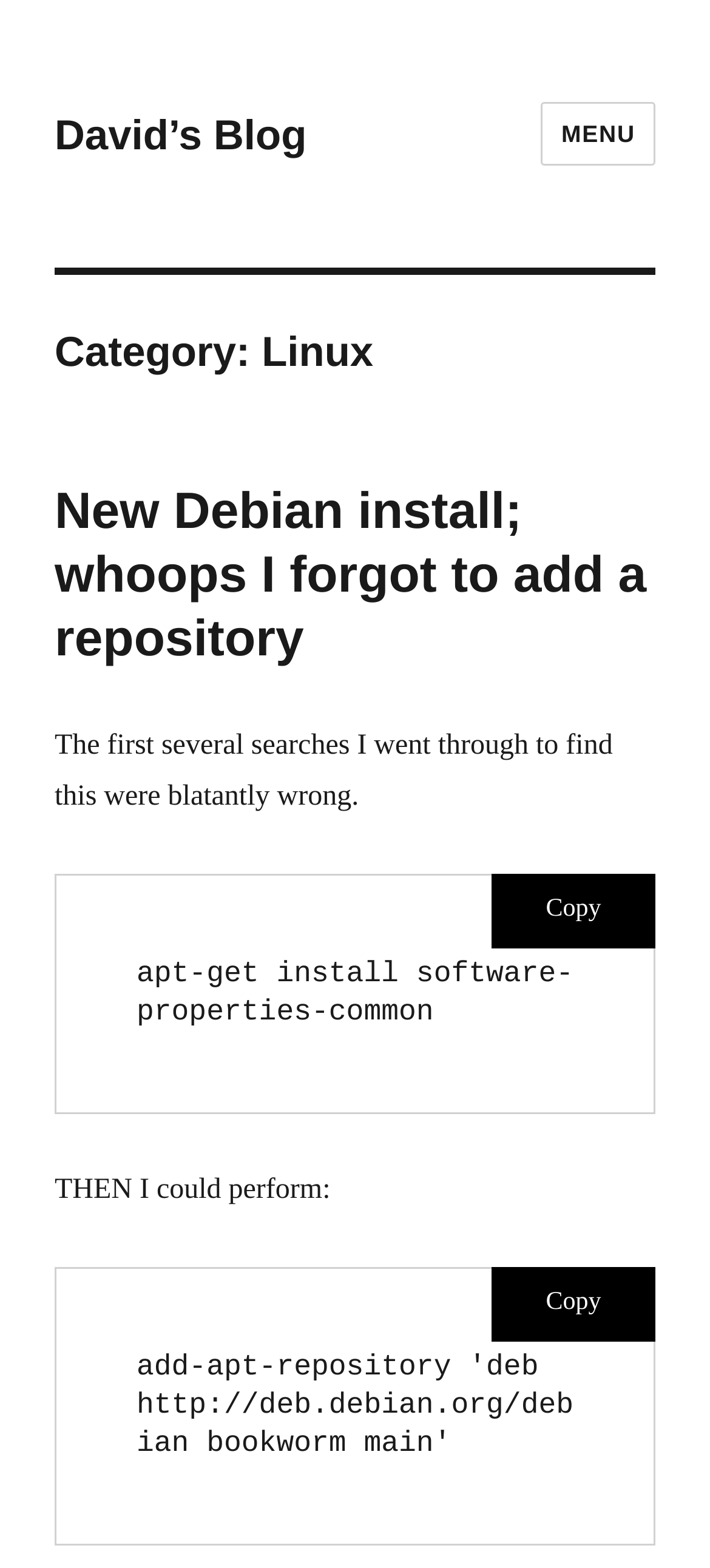What is the author of the blog?
Refer to the image and answer the question using a single word or phrase.

David